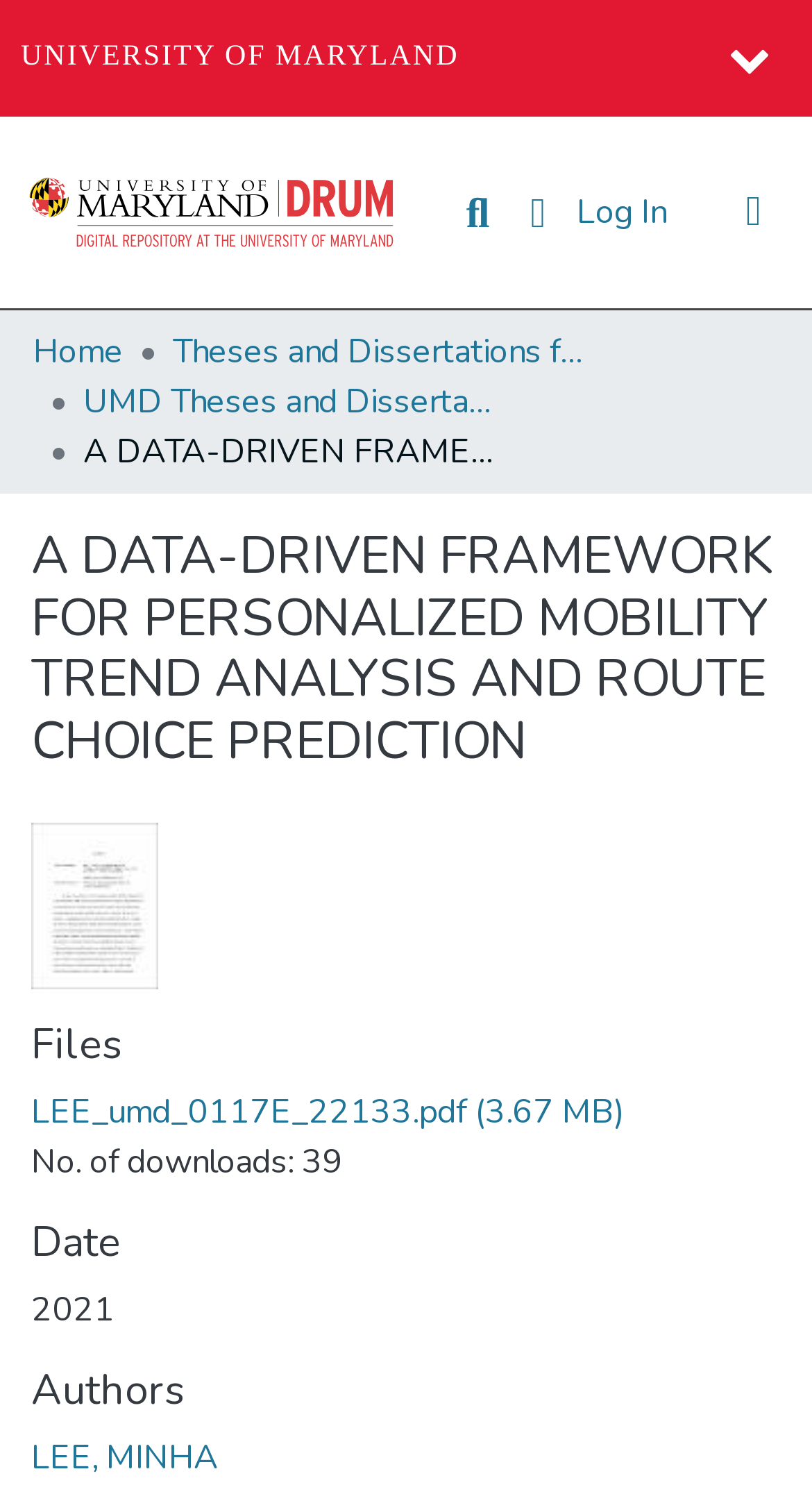Pinpoint the bounding box coordinates of the element you need to click to execute the following instruction: "Log in to the system". The bounding box should be represented by four float numbers between 0 and 1, in the format [left, top, right, bottom].

[0.705, 0.126, 0.826, 0.156]